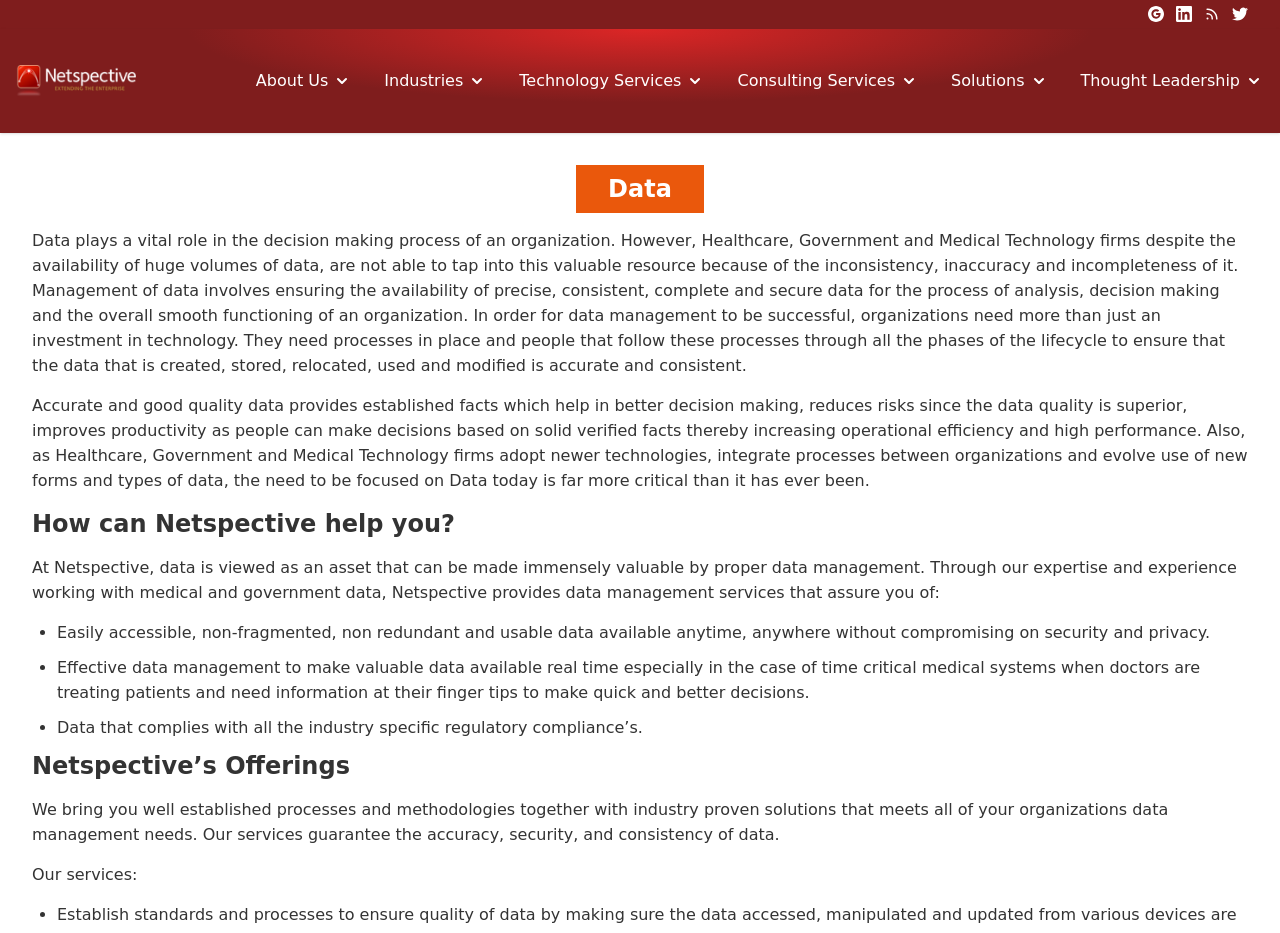What are the benefits of accurate and good-quality data?
Please provide a single word or phrase answer based on the image.

Better decision making, reduces risks, and improves productivity